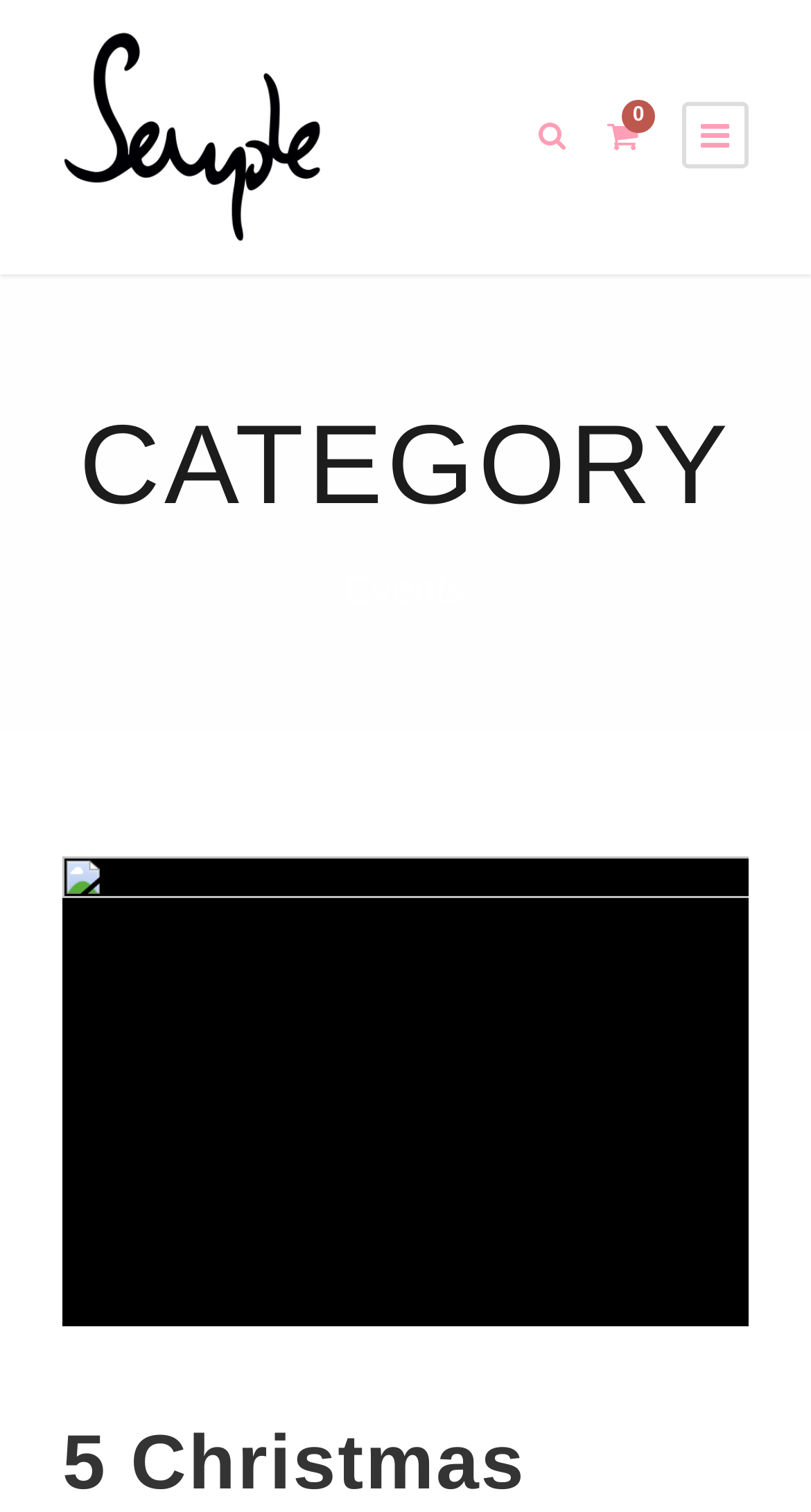What is the category of the events?
Respond with a short answer, either a single word or a phrase, based on the image.

CATEGORY